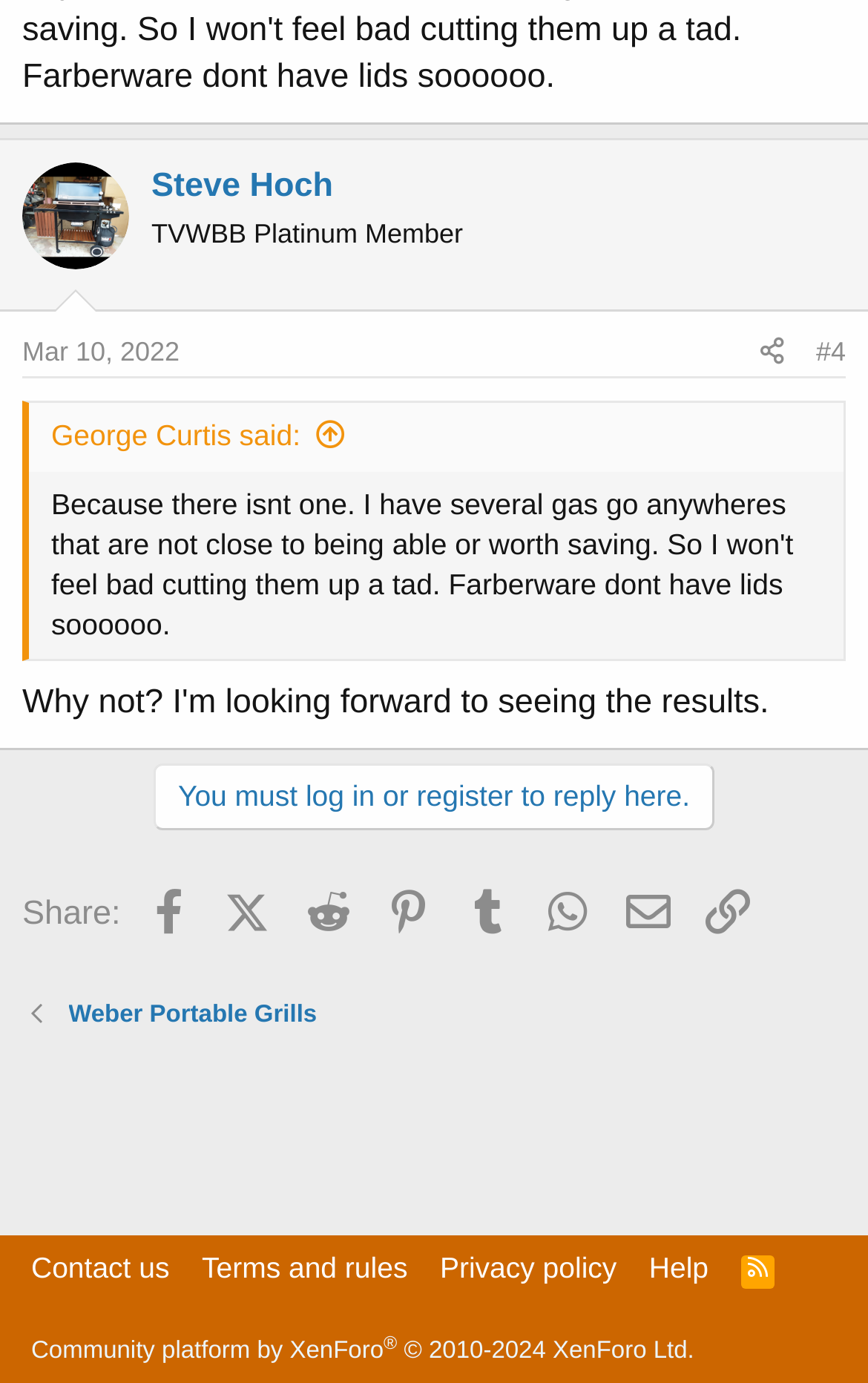Can you determine the bounding box coordinates of the area that needs to be clicked to fulfill the following instruction: "View Steve Hoch's profile"?

[0.026, 0.118, 0.149, 0.195]